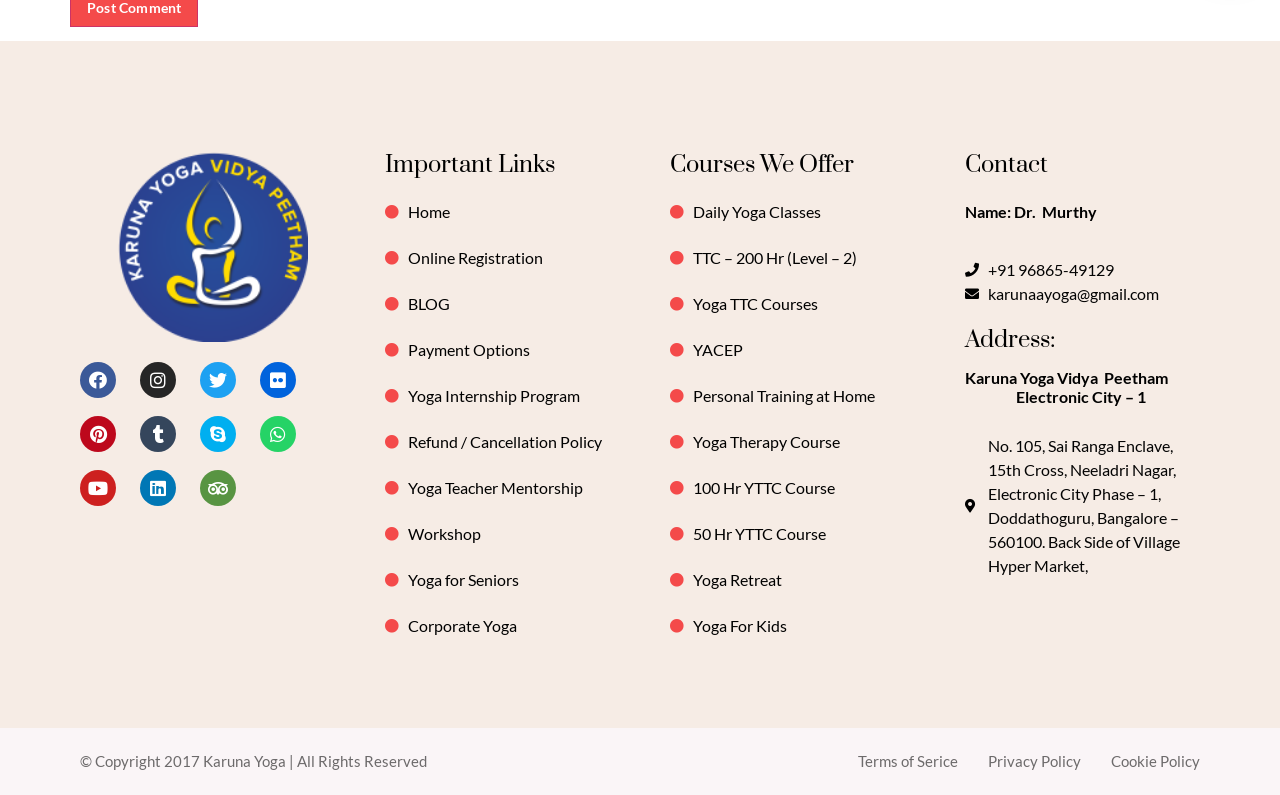Determine the bounding box coordinates of the element's region needed to click to follow the instruction: "Click on Facebook link". Provide these coordinates as four float numbers between 0 and 1, formatted as [left, top, right, bottom].

[0.062, 0.455, 0.091, 0.501]